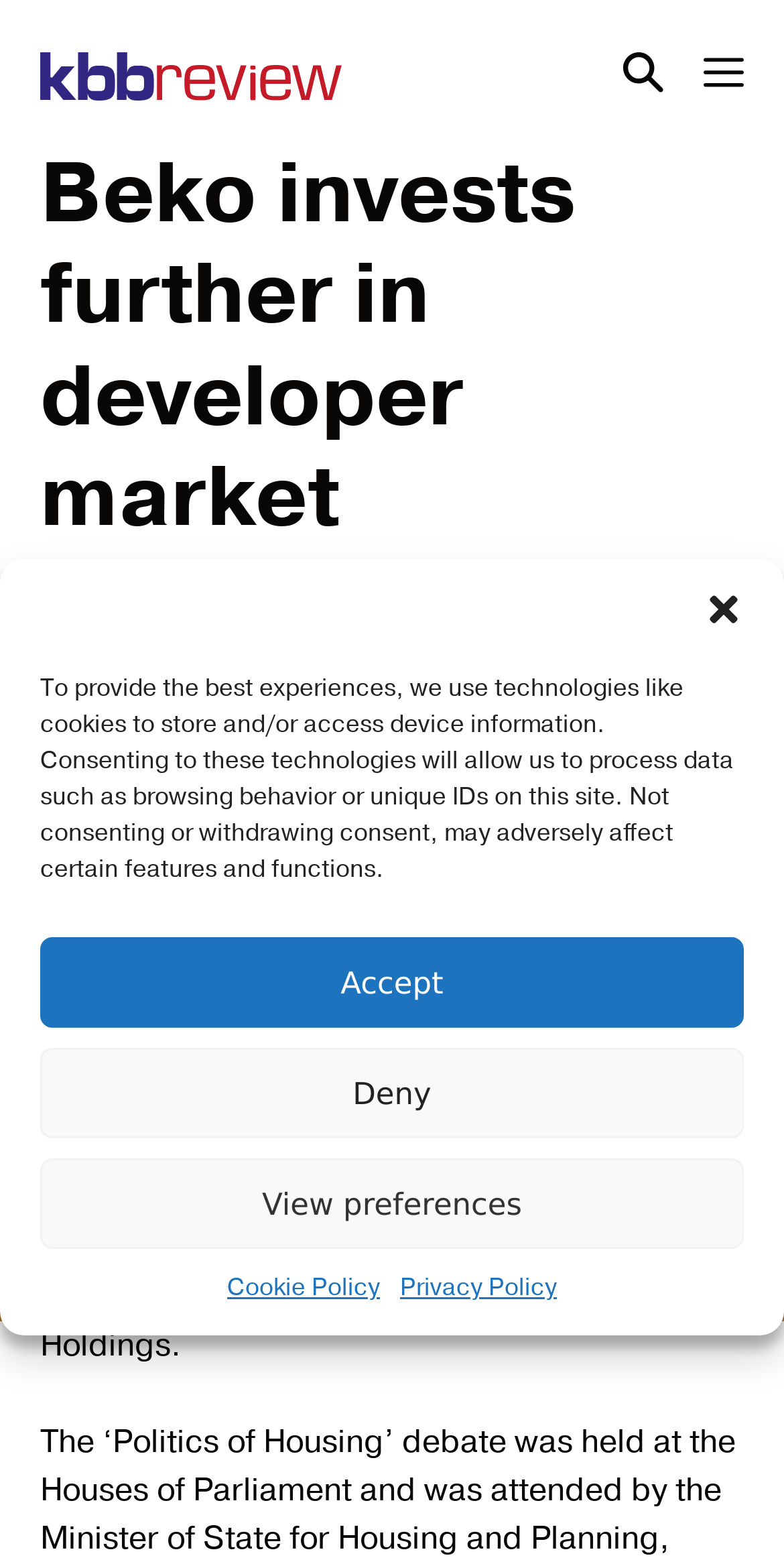Please provide the bounding box coordinates for the element that needs to be clicked to perform the following instruction: "Visit kbbreview homepage". The coordinates should be given as four float numbers between 0 and 1, i.e., [left, top, right, bottom].

[0.051, 0.032, 0.436, 0.064]